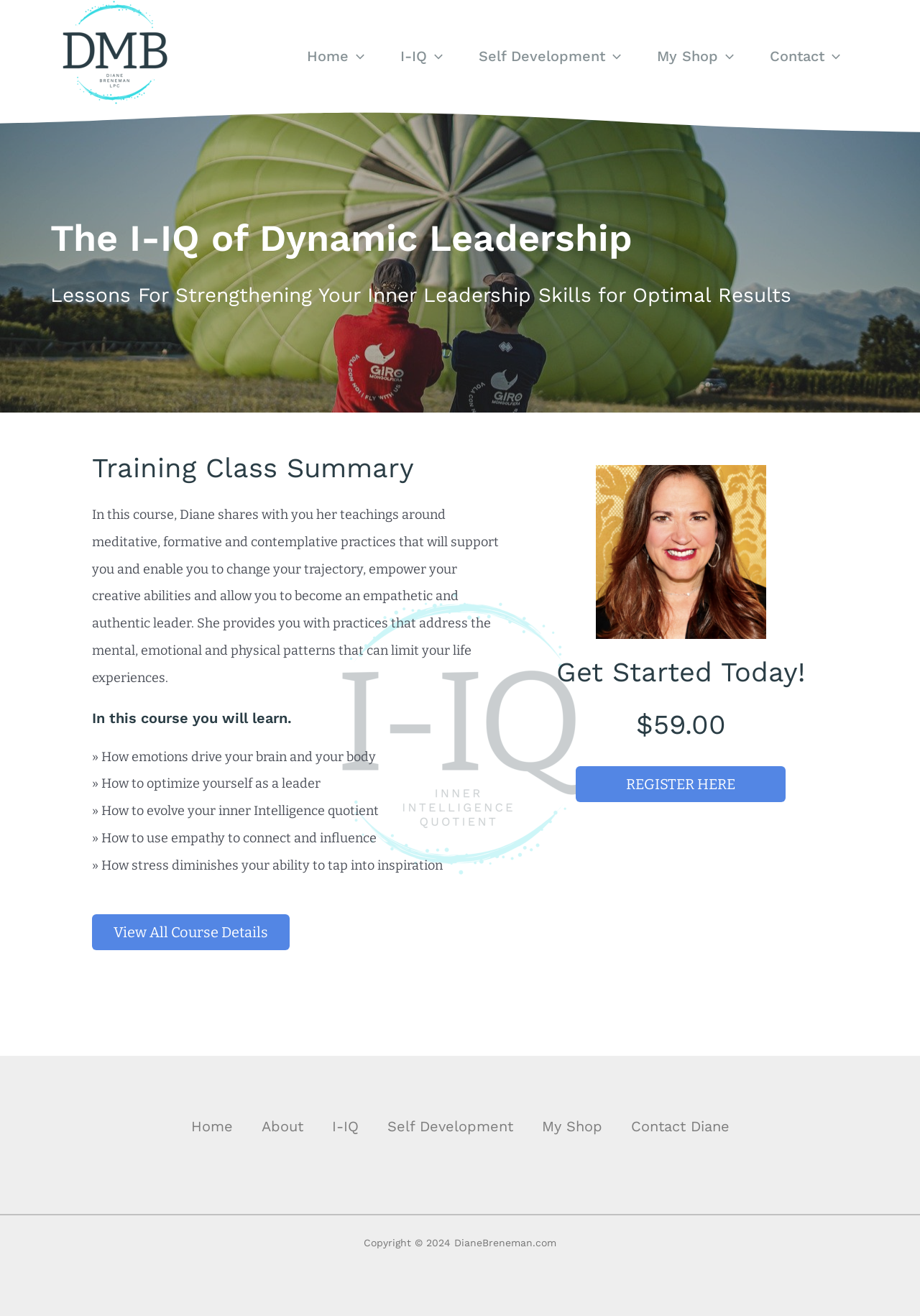Locate the bounding box of the user interface element based on this description: "Contact Diane".

[0.67, 0.846, 0.808, 0.867]